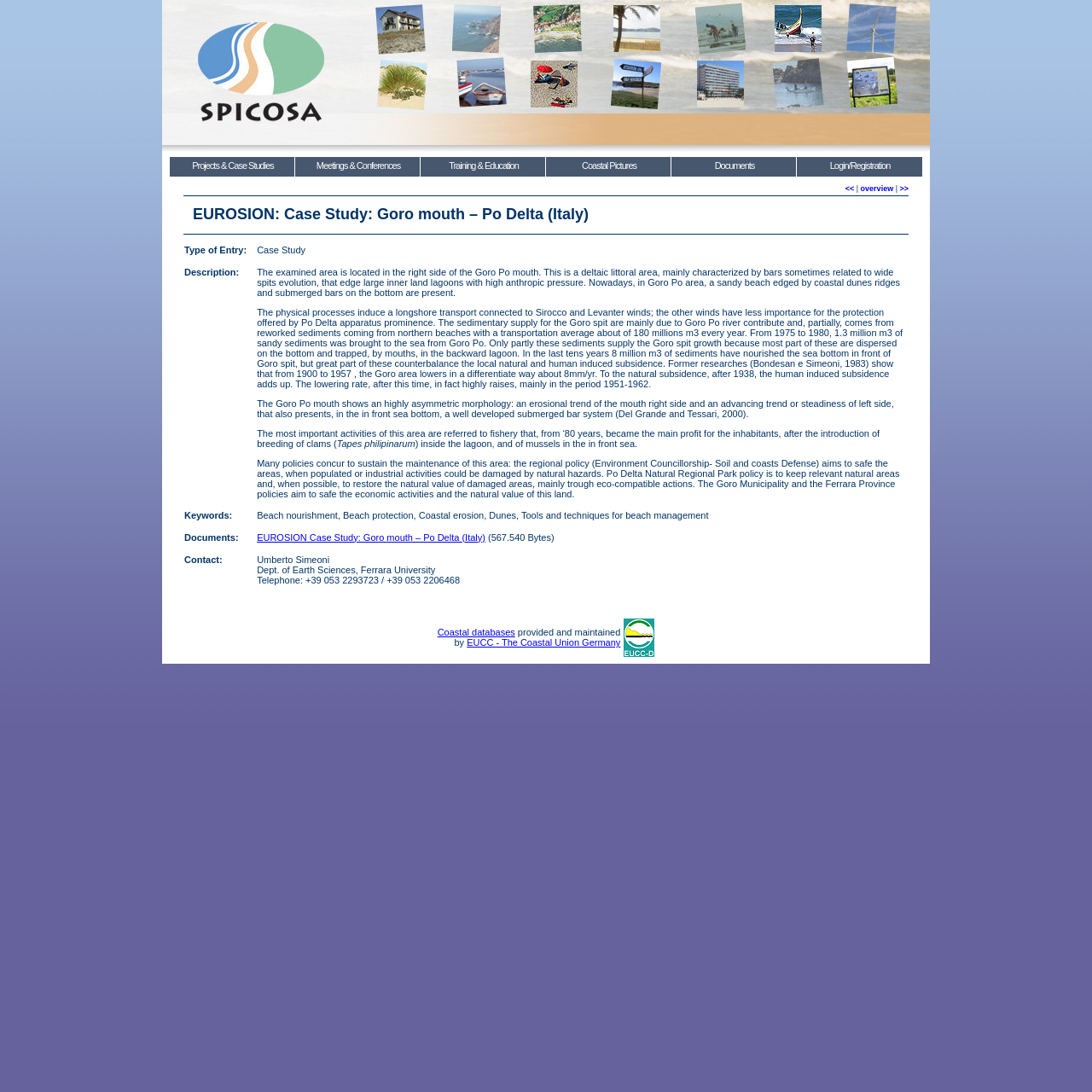Please find the bounding box coordinates of the element that must be clicked to perform the given instruction: "go to overview". The coordinates should be four float numbers from 0 to 1, i.e., [left, top, right, bottom].

[0.788, 0.169, 0.818, 0.177]